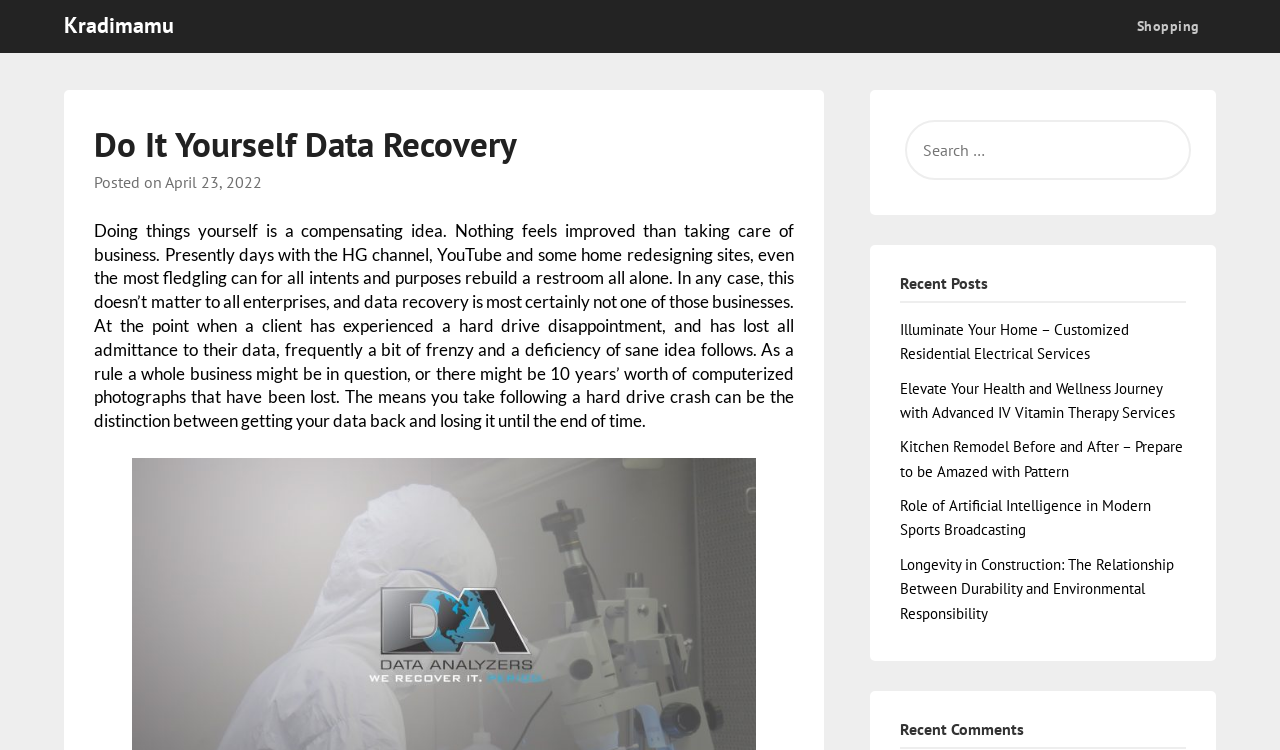Answer the question below using just one word or a short phrase: 
What type of content is the website focused on?

Informative articles